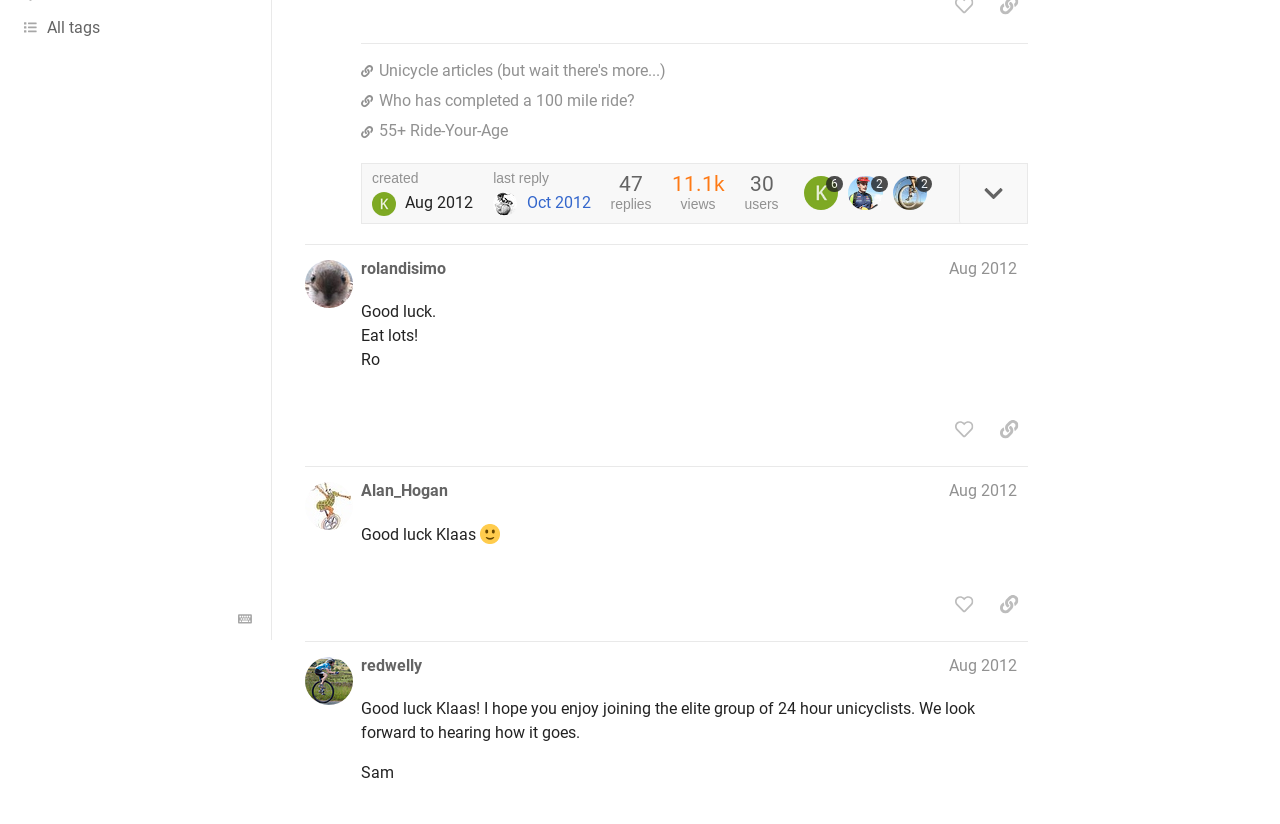Please locate the UI element described by "Aug 2012" and provide its bounding box coordinates.

[0.741, 0.584, 0.794, 0.607]